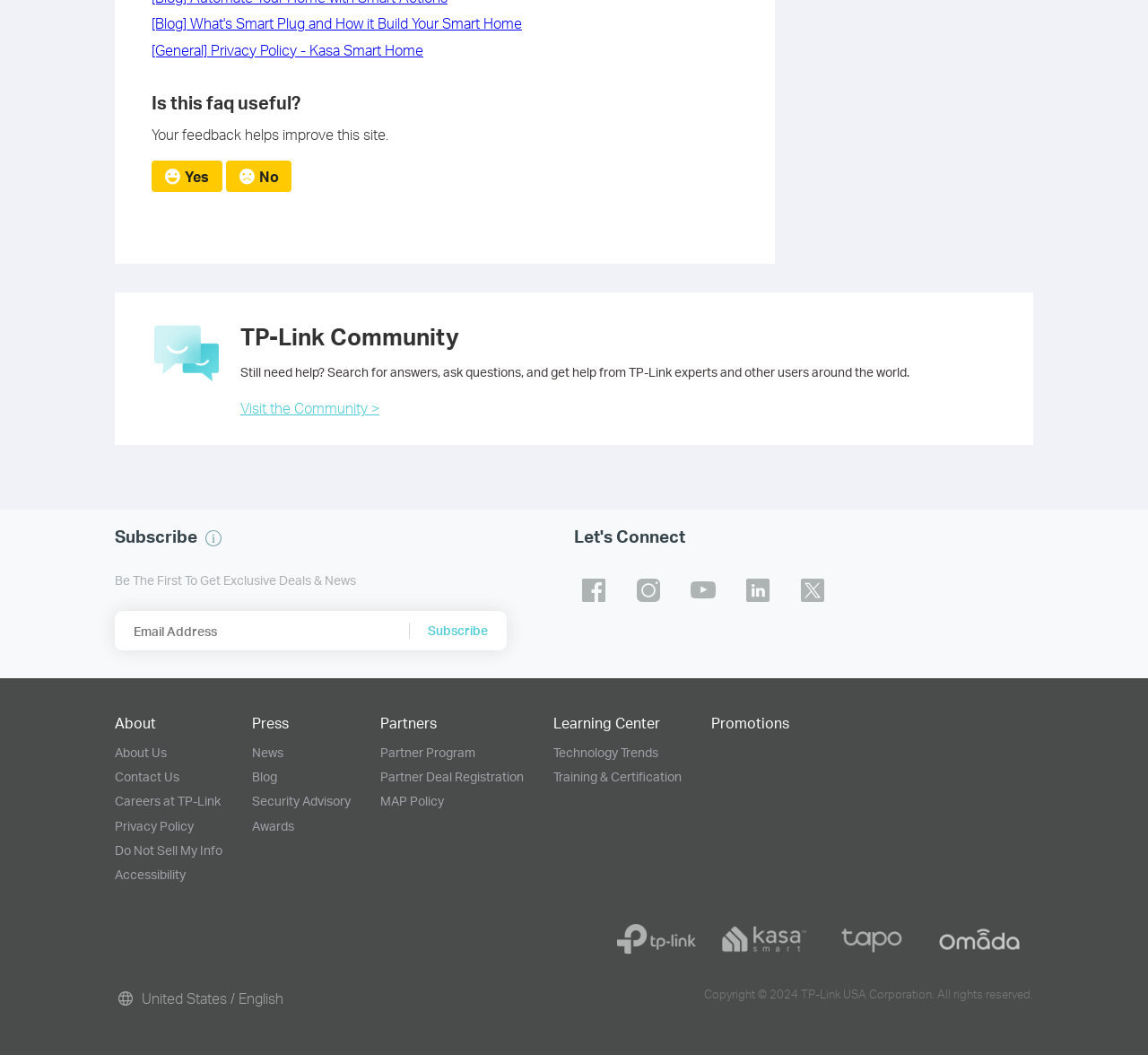Respond with a single word or phrase to the following question:
What is the copyright year of the webpage?

2024